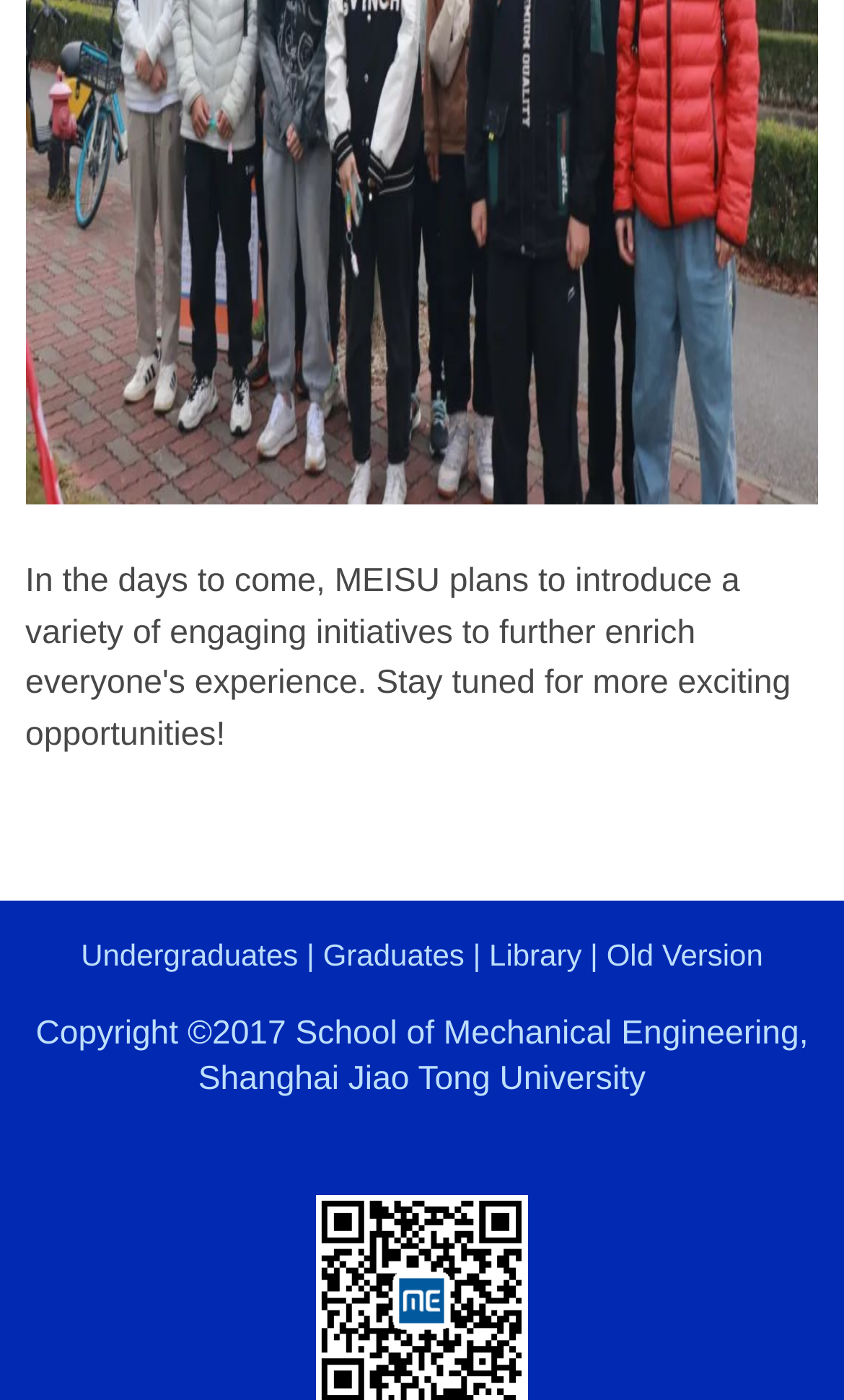Extract the bounding box coordinates for the UI element described by the text: "Courses and activities application system". The coordinates should be in the form of [left, top, right, bottom] with values between 0 and 1.

None